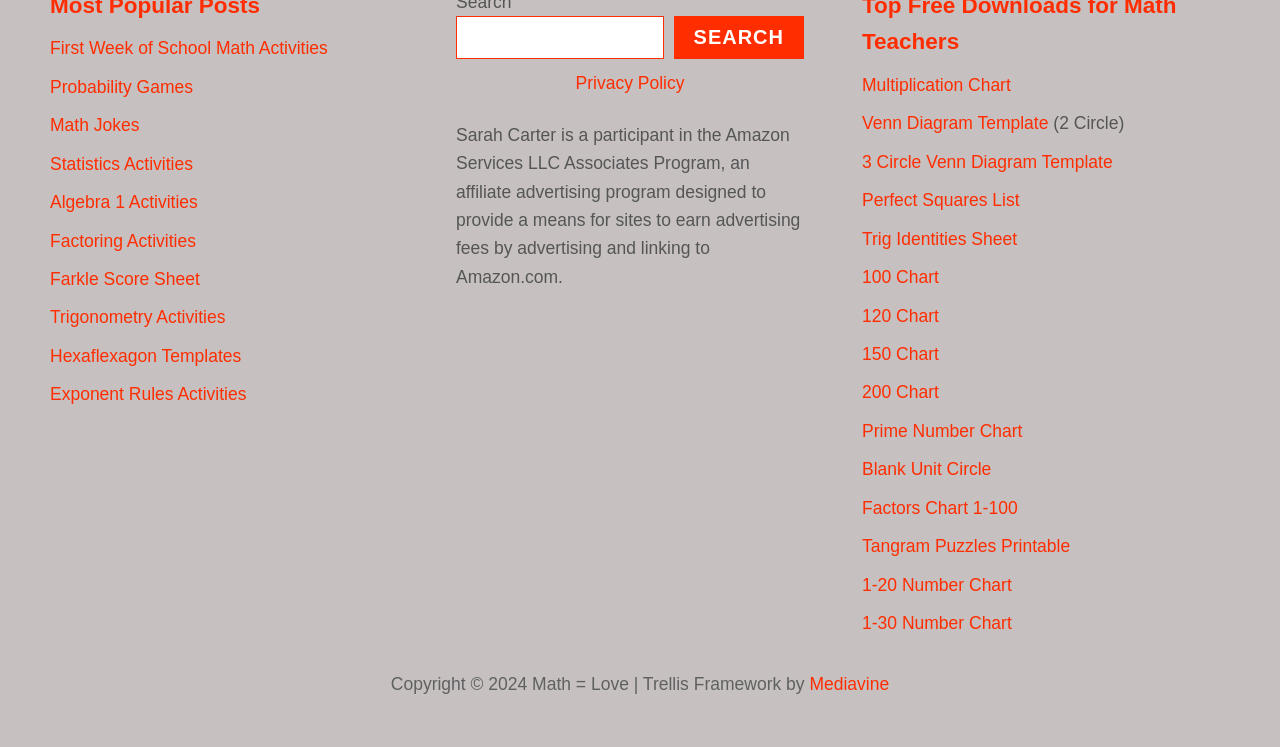Respond to the question below with a single word or phrase: What is the name of the affiliate program mentioned?

Amazon Services LLC Associates Program